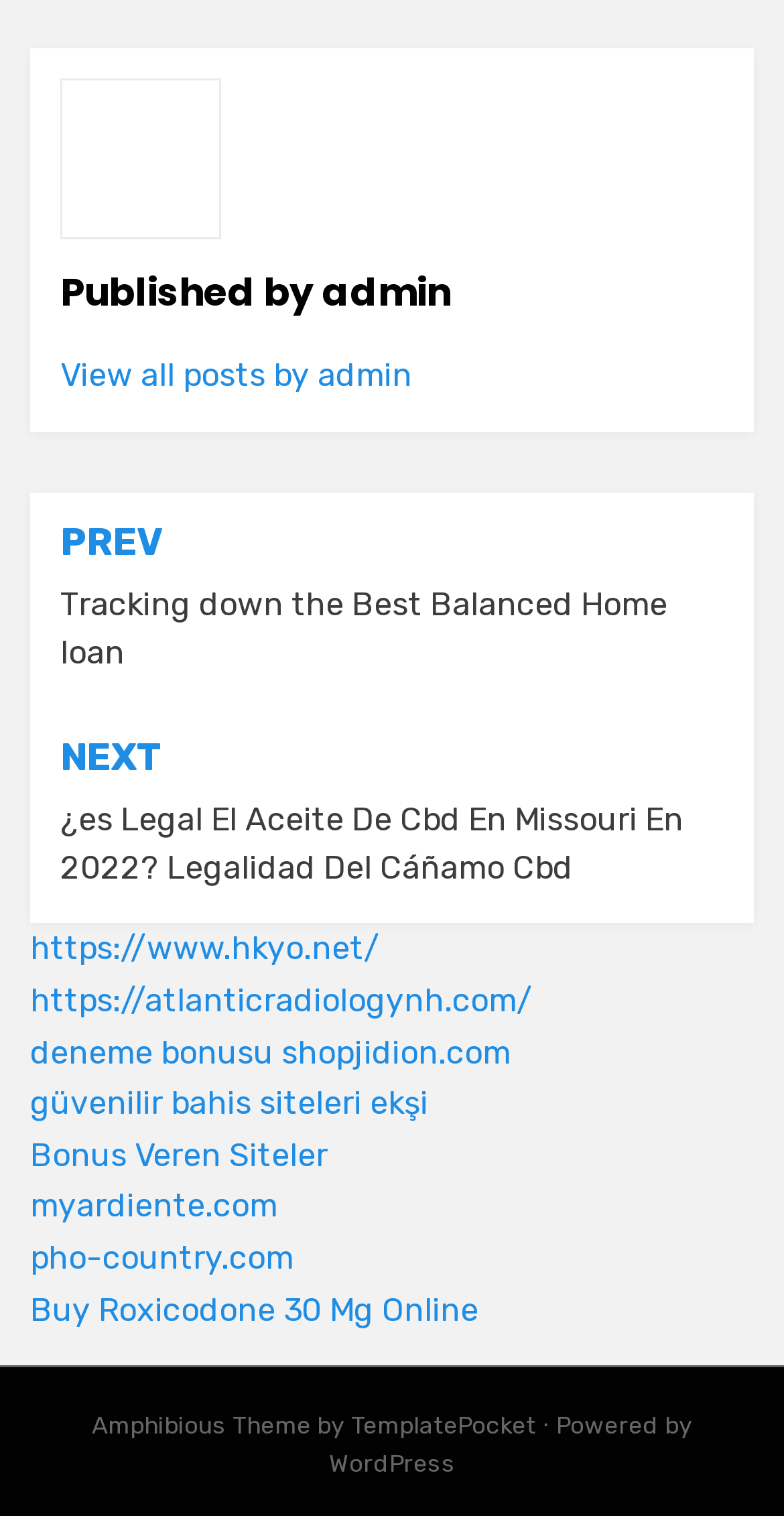Determine the bounding box coordinates of the clickable area required to perform the following instruction: "Visit https://www.hkyo.net/". The coordinates should be represented as four float numbers between 0 and 1: [left, top, right, bottom].

[0.038, 0.613, 0.485, 0.639]